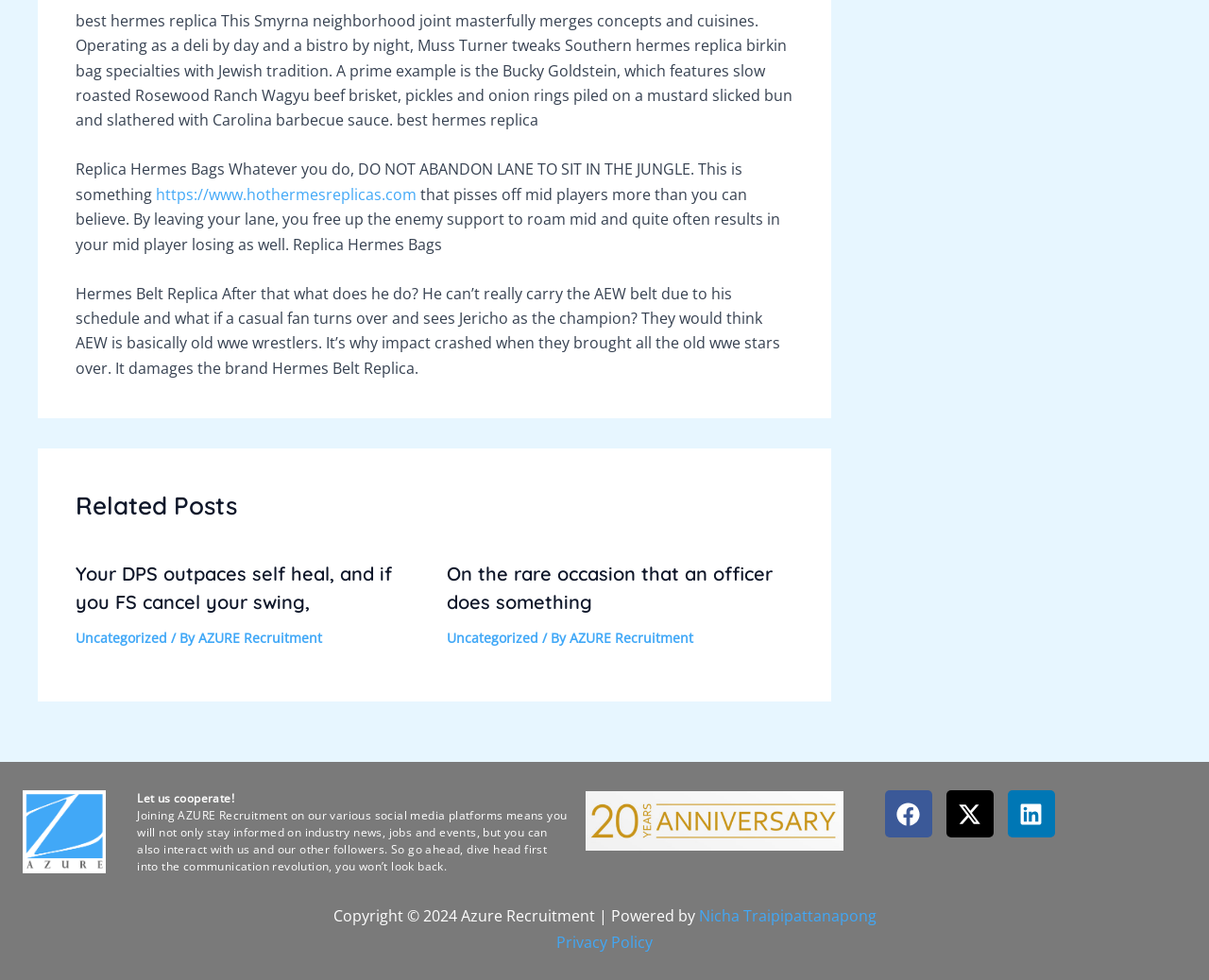Can you find the bounding box coordinates of the area I should click to execute the following instruction: "Click the link to visit the website"?

[0.129, 0.188, 0.345, 0.209]